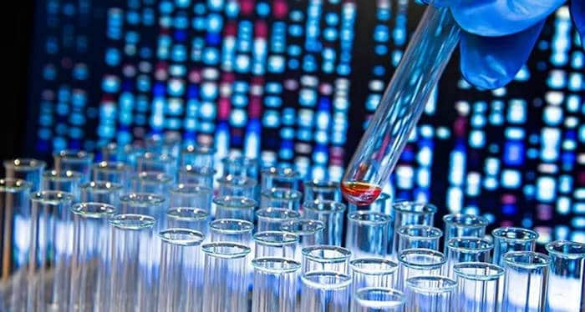What is the color of the lights on the digital display?
Craft a detailed and extensive response to the question.

The backdrop of the image features a vibrant digital display, illuminated with a grid of blue and white lights, suggesting an advanced technological environment.